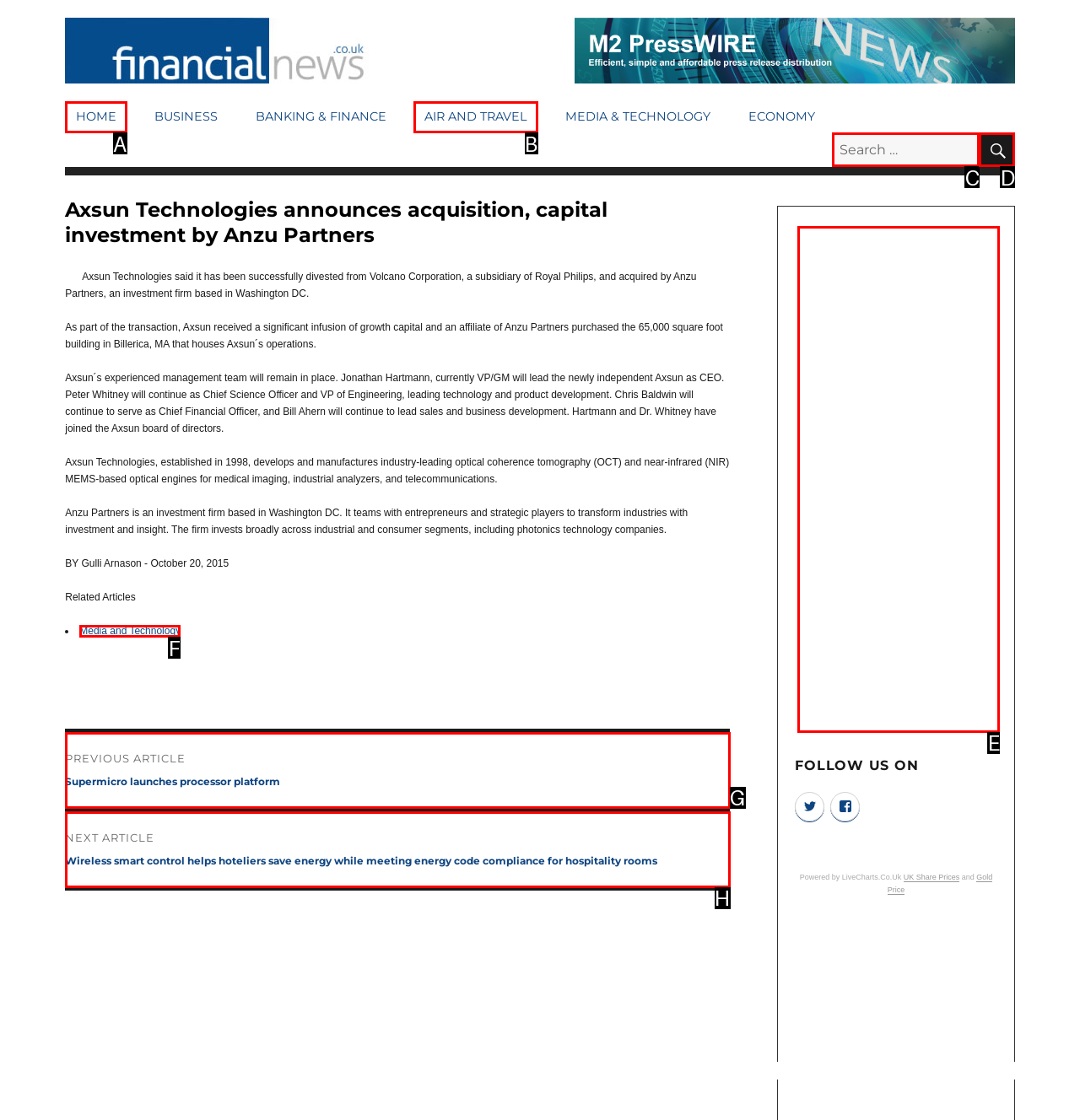To complete the task: Read the article about Media and Technology, select the appropriate UI element to click. Respond with the letter of the correct option from the given choices.

F